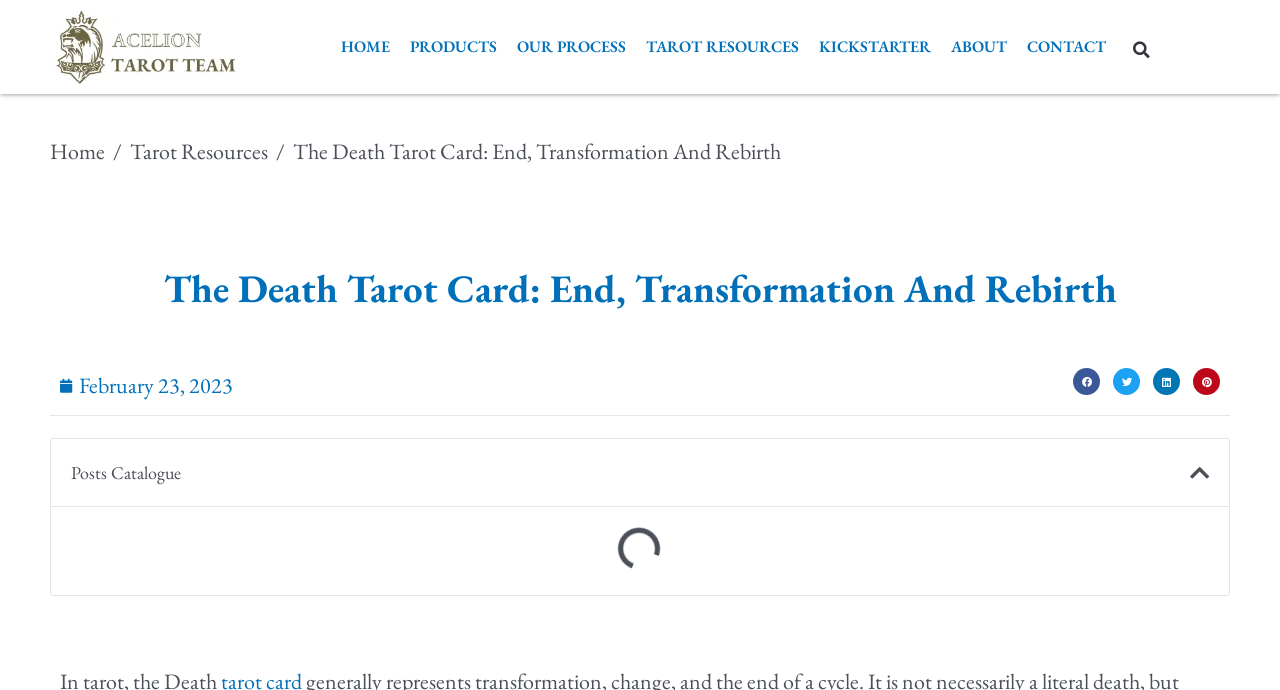How many navigation links are there in the top menu?
Observe the image and answer the question with a one-word or short phrase response.

7